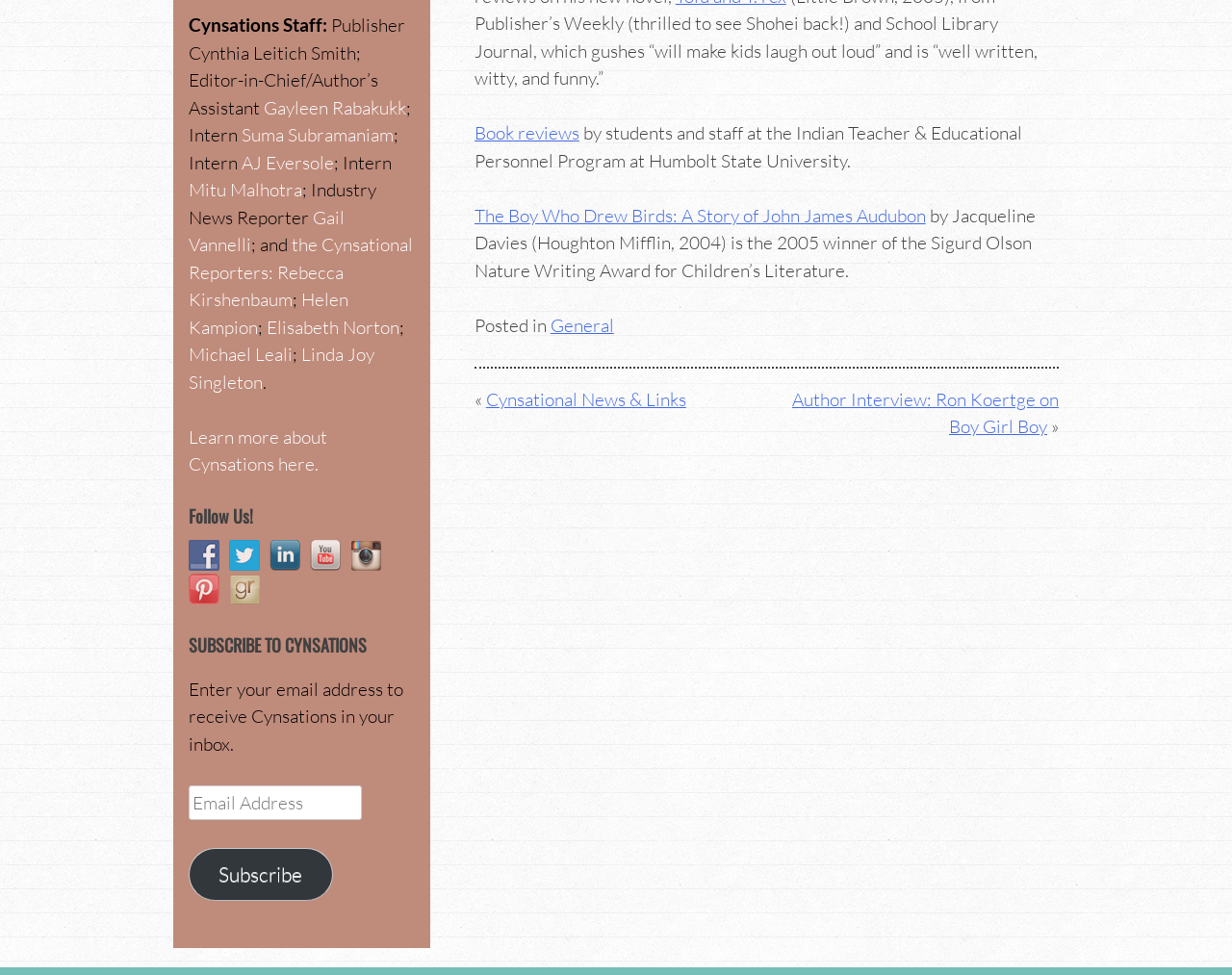Please determine the bounding box of the UI element that matches this description: General. The coordinates should be given as (top-left x, top-left y, bottom-right x, bottom-right y), with all values between 0 and 1.

[0.447, 0.321, 0.498, 0.345]